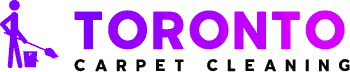Generate an in-depth description of the visual content.

The image features the logo of "Toronto Carpet Cleaning," prominently displayed in vibrant colors. The logo creatively incorporates an illustration of a person using a carpet cleaning machine, symbolizing professionalism and service in carpet care. The text "TORONTO" is rendered in bold, large purple letters, while "CARPET CLEANING" appears below in a clean, black font, reinforcing the brand's identity. This logo exemplifies the company's dedication to high-quality carpet and upholstery cleaning services in Toronto.